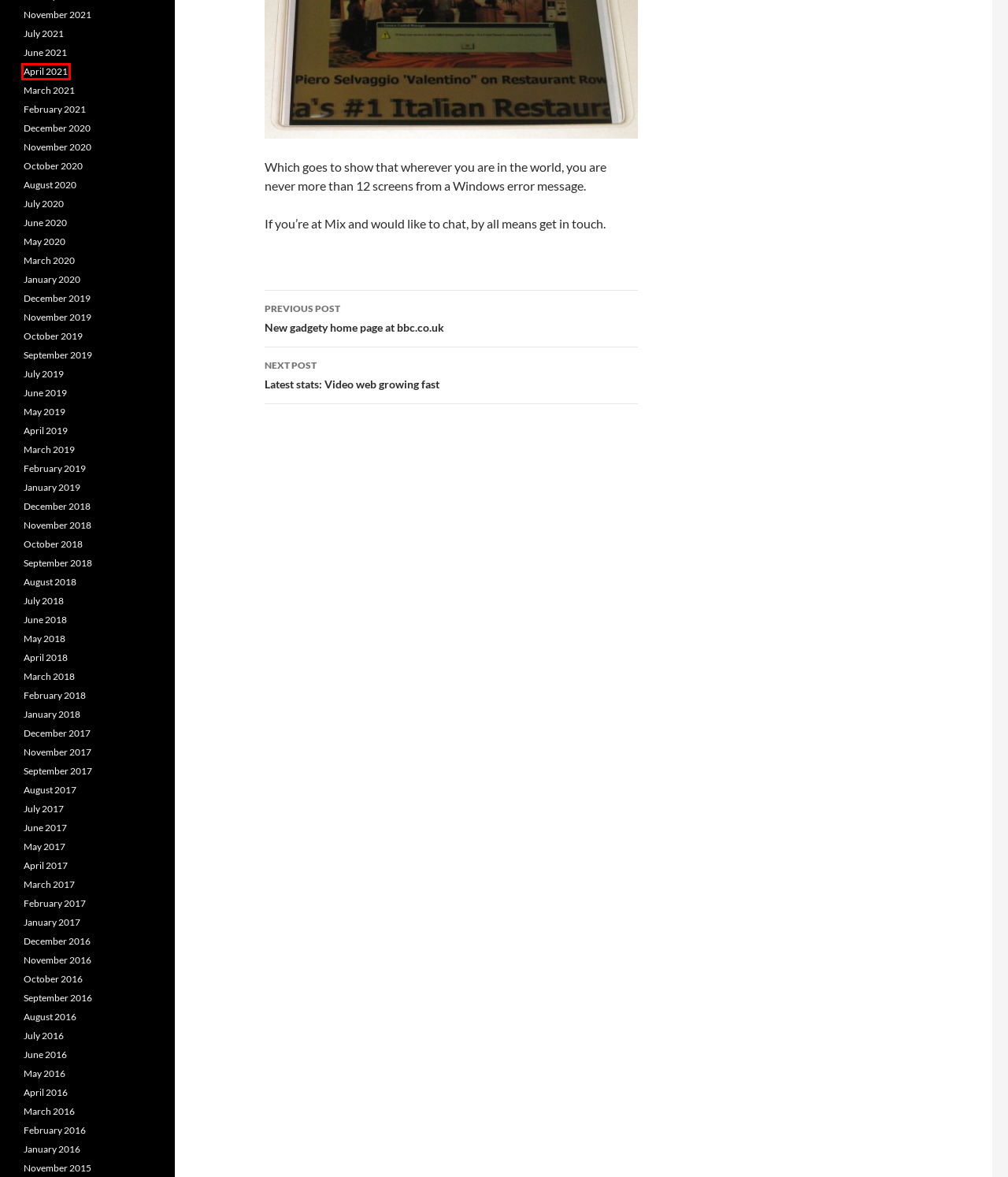Consider the screenshot of a webpage with a red bounding box and select the webpage description that best describes the new page that appears after clicking the element inside the red box. Here are the candidates:
A. April | 2019 | Tim Anderson's IT Writing
B. February | 2019 | Tim Anderson's IT Writing
C. January | 2019 | Tim Anderson's IT Writing
D. April | 2021 | Tim Anderson's IT Writing
E. September | 2018 | Tim Anderson's IT Writing
F. August | 2020 | Tim Anderson's IT Writing
G. July | 2019 | Tim Anderson's IT Writing
H. May | 2019 | Tim Anderson's IT Writing

D